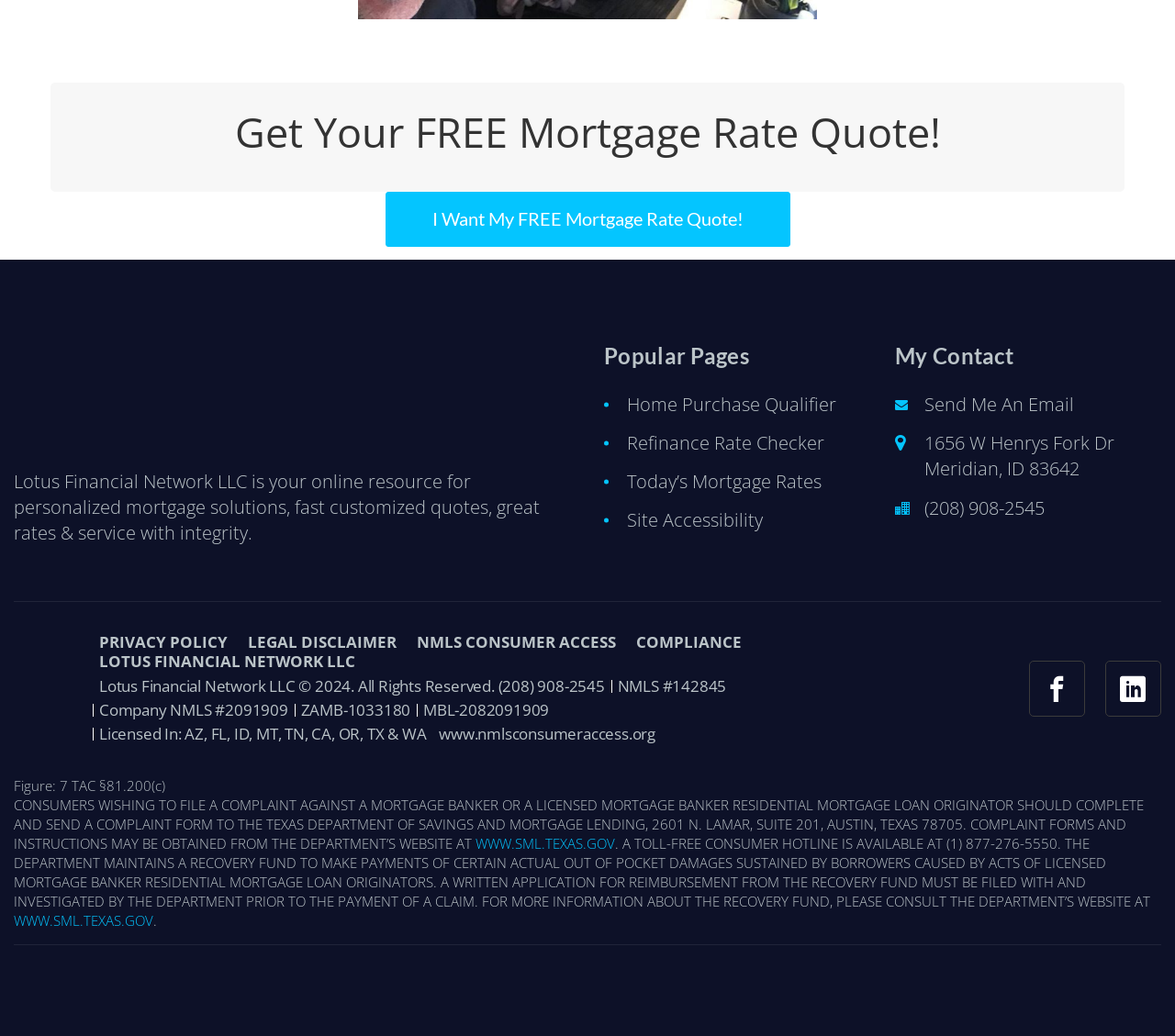Find and indicate the bounding box coordinates of the region you should select to follow the given instruction: "Get a free mortgage rate quote".

[0.328, 0.185, 0.672, 0.238]